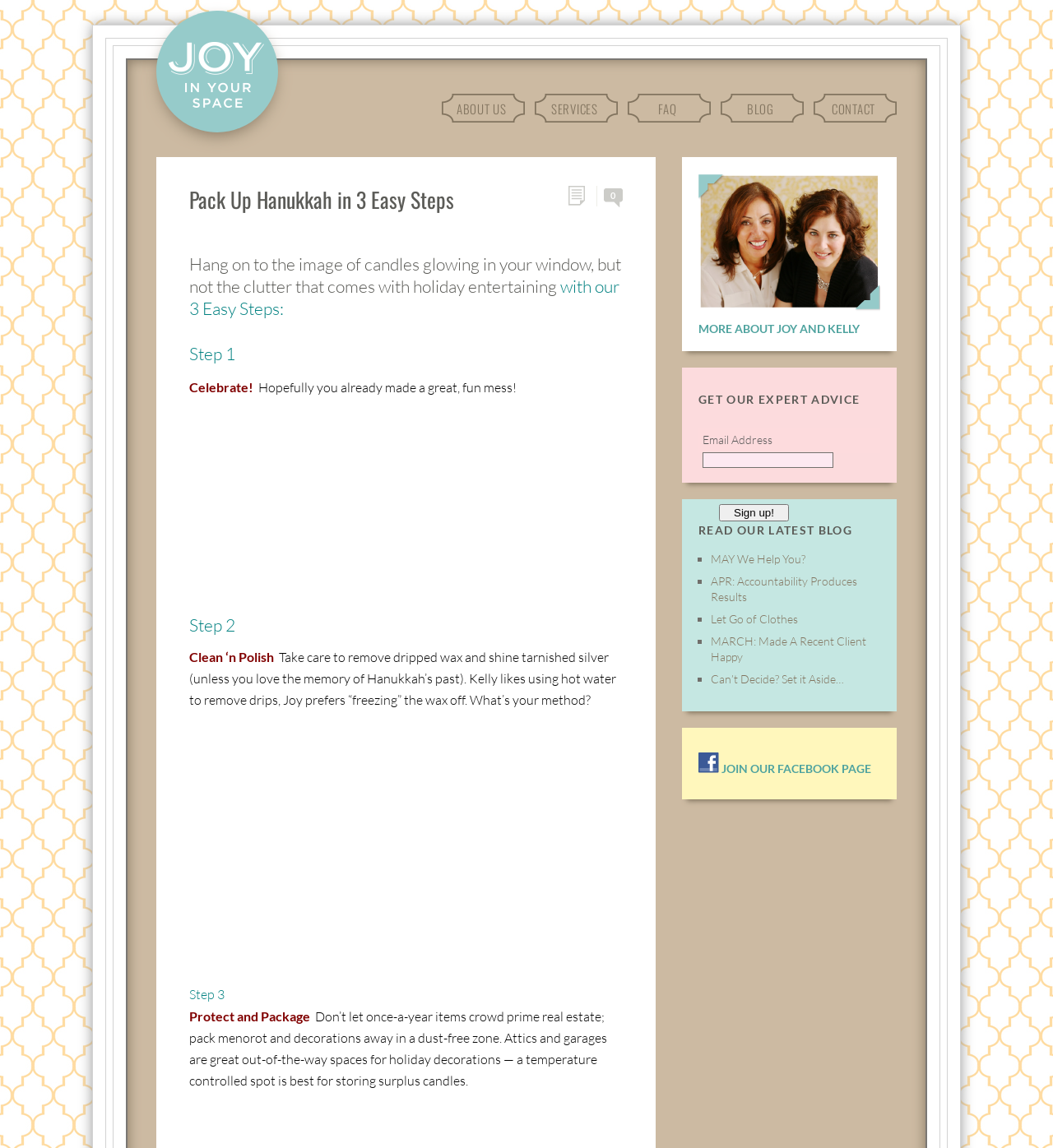How many steps are there to pack up Hanukkah?
Please answer the question with a detailed and comprehensive explanation.

The webpage provides a guide to pack up Hanukkah in 3 easy steps, which are clearly mentioned in the headings 'Step 1', 'Step 2', and 'Step 3'.